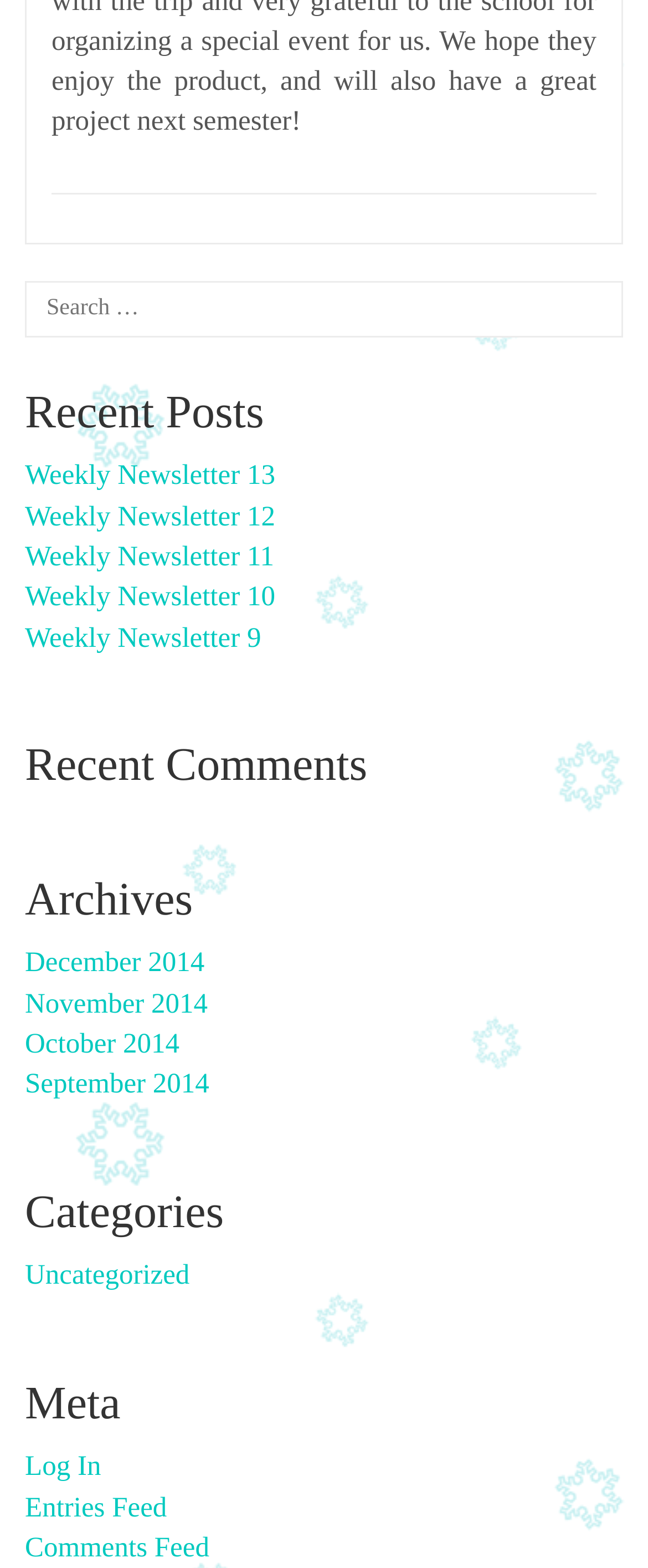For the given element description Weekly Newsletter 9, determine the bounding box coordinates of the UI element. The coordinates should follow the format (top-left x, top-left y, bottom-right x, bottom-right y) and be within the range of 0 to 1.

[0.038, 0.396, 0.403, 0.416]